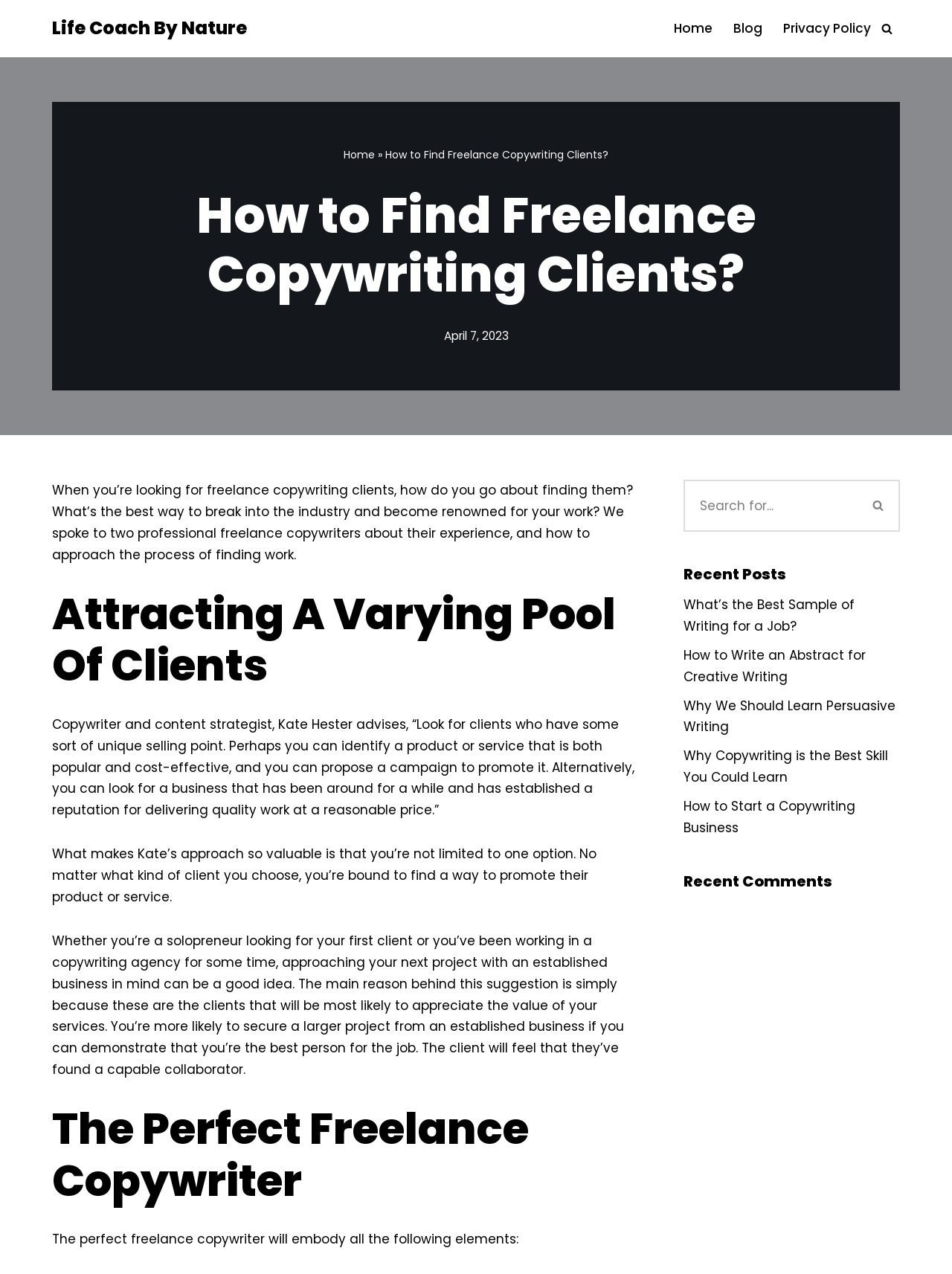What is the topic of the article?
Carefully examine the image and provide a detailed answer to the question.

Based on the webpage content, the topic of the article is about finding freelance copywriting clients, as indicated by the heading 'How to Find Freelance Copywriting Clients?' and the subsequent paragraphs discussing approaches to attract clients.